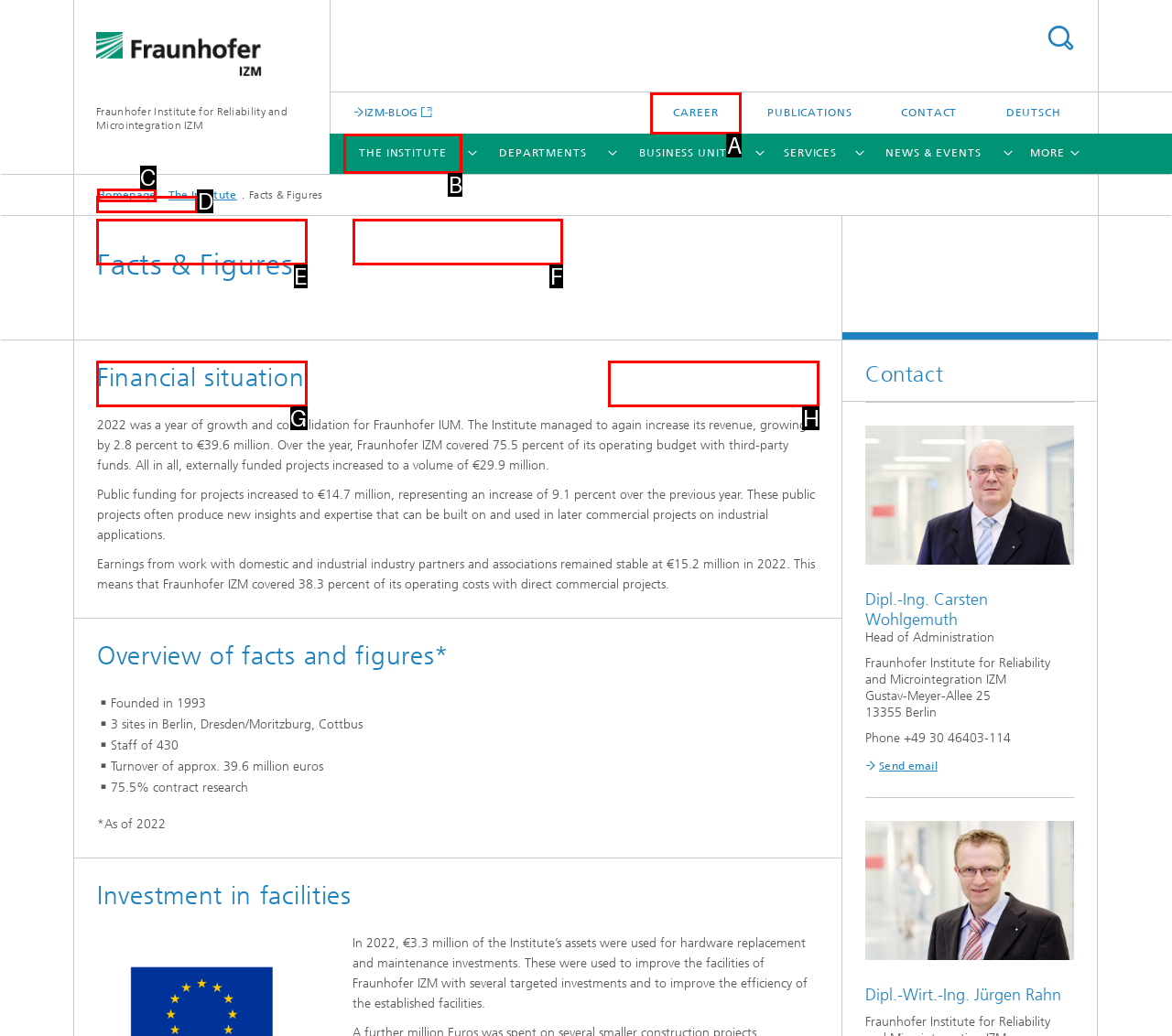Determine which HTML element fits the description: Networking with Science and Industry. Answer with the letter corresponding to the correct choice.

F